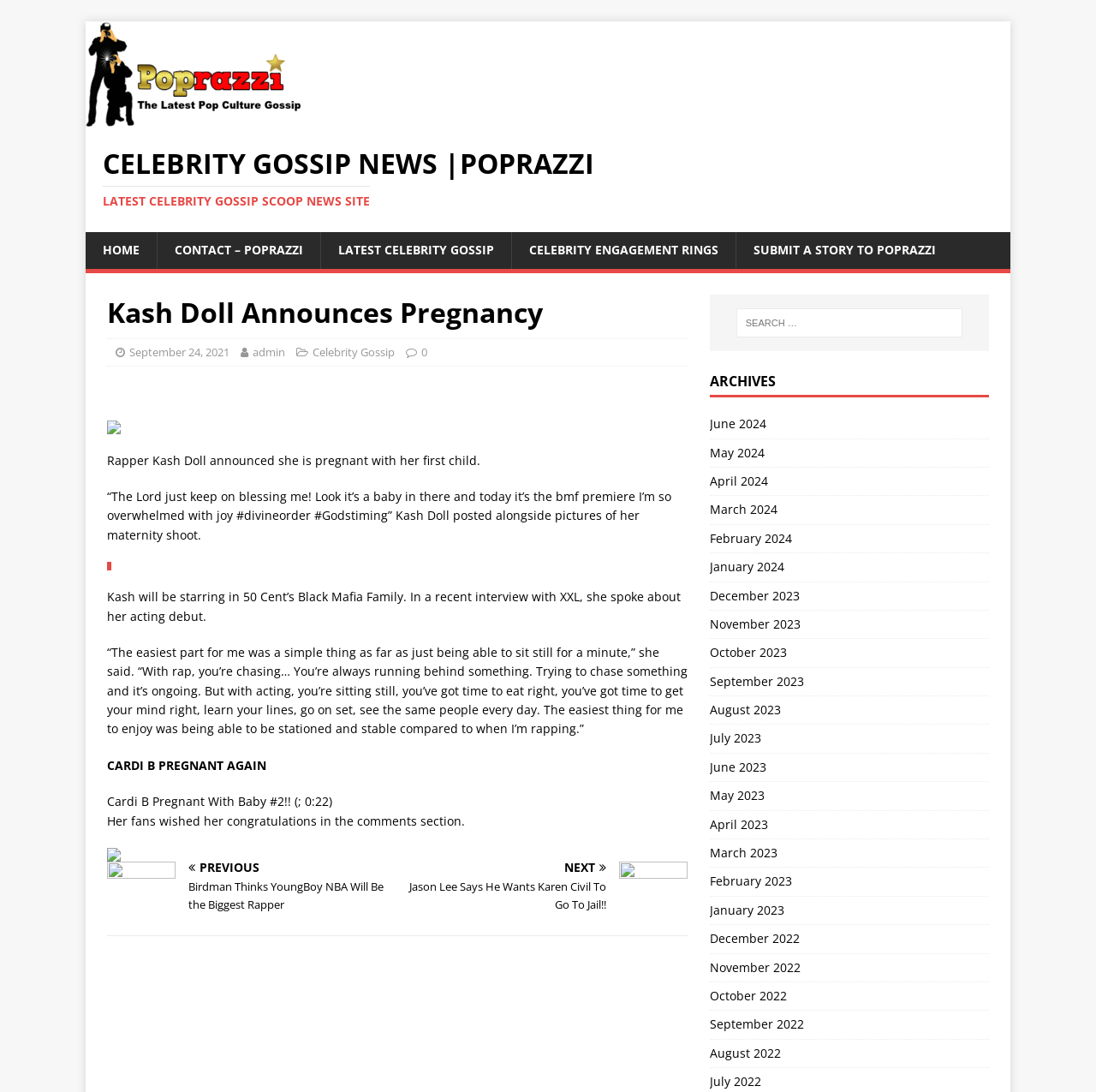What is the name of the rapper mentioned alongside Cardi B?
Answer the question with a single word or phrase by looking at the picture.

Kash Doll